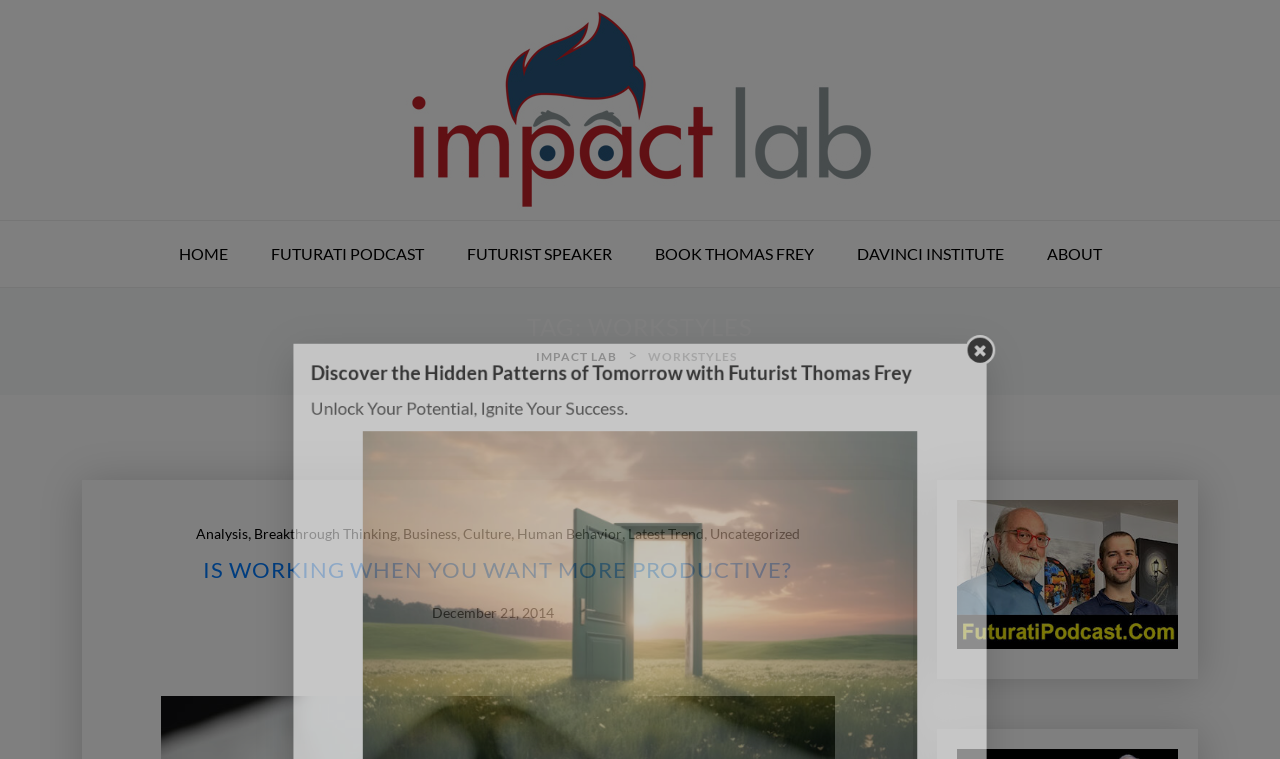Calculate the bounding box coordinates for the UI element based on the following description: "alt="Thomas Frey Futurist Futurati Podcasts"". Ensure the coordinates are four float numbers between 0 and 1, i.e., [left, top, right, bottom].

[0.748, 0.658, 0.92, 0.868]